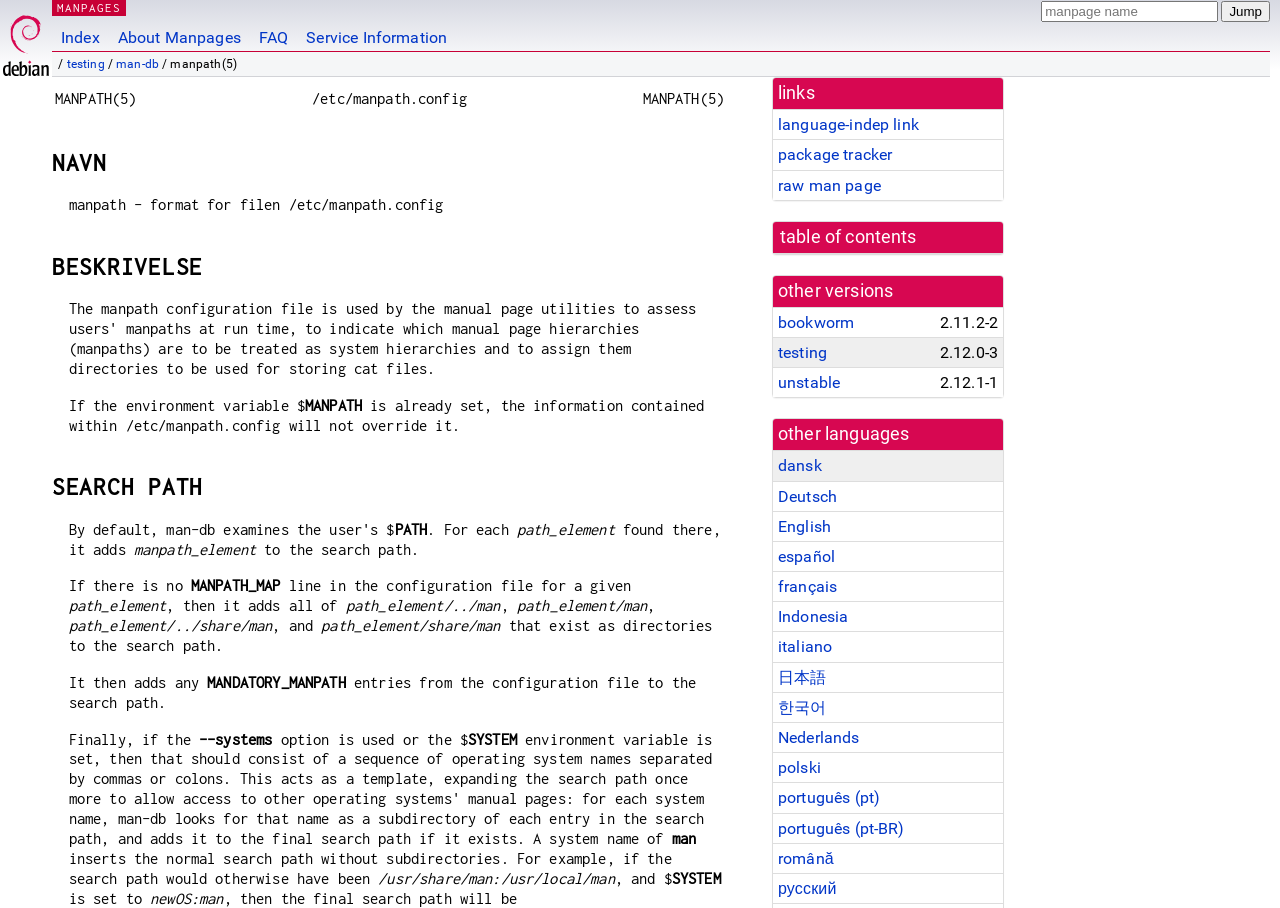Please determine the bounding box coordinates of the element to click on in order to accomplish the following task: "Enter a manpage name". Ensure the coordinates are four float numbers ranging from 0 to 1, i.e., [left, top, right, bottom].

[0.813, 0.001, 0.952, 0.024]